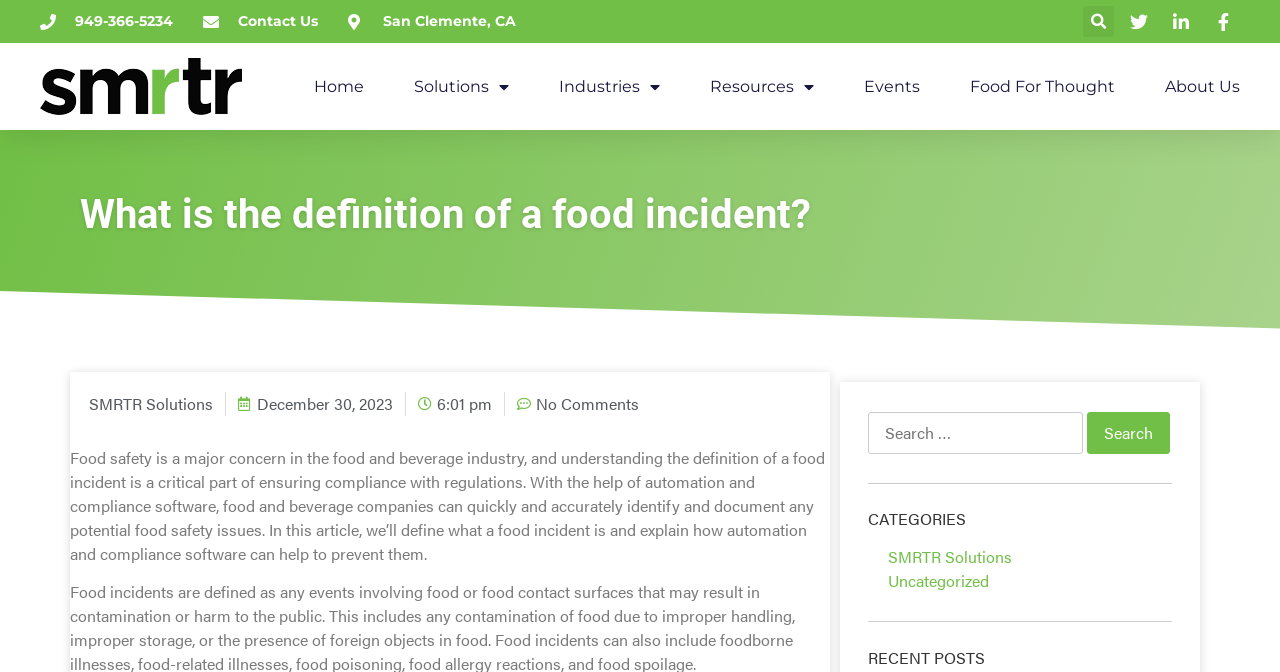Identify the bounding box coordinates of the clickable section necessary to follow the following instruction: "View the details of the movie 'Se7en'". The coordinates should be presented as four float numbers from 0 to 1, i.e., [left, top, right, bottom].

None